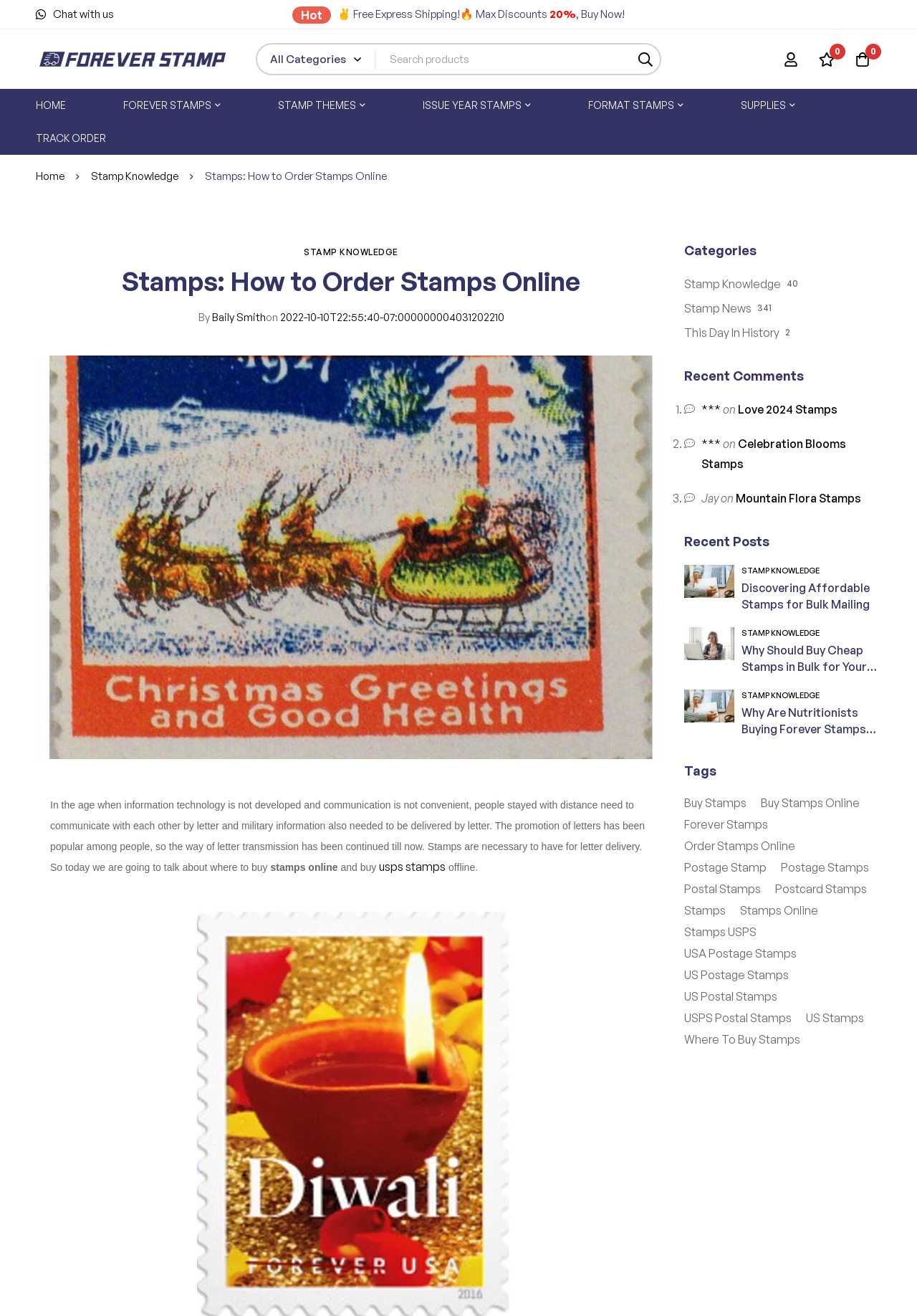Find the bounding box coordinates of the element to click in order to complete this instruction: "Log in". The bounding box coordinates must be four float numbers between 0 and 1, denoted as [left, top, right, bottom].

[0.843, 0.039, 0.882, 0.051]